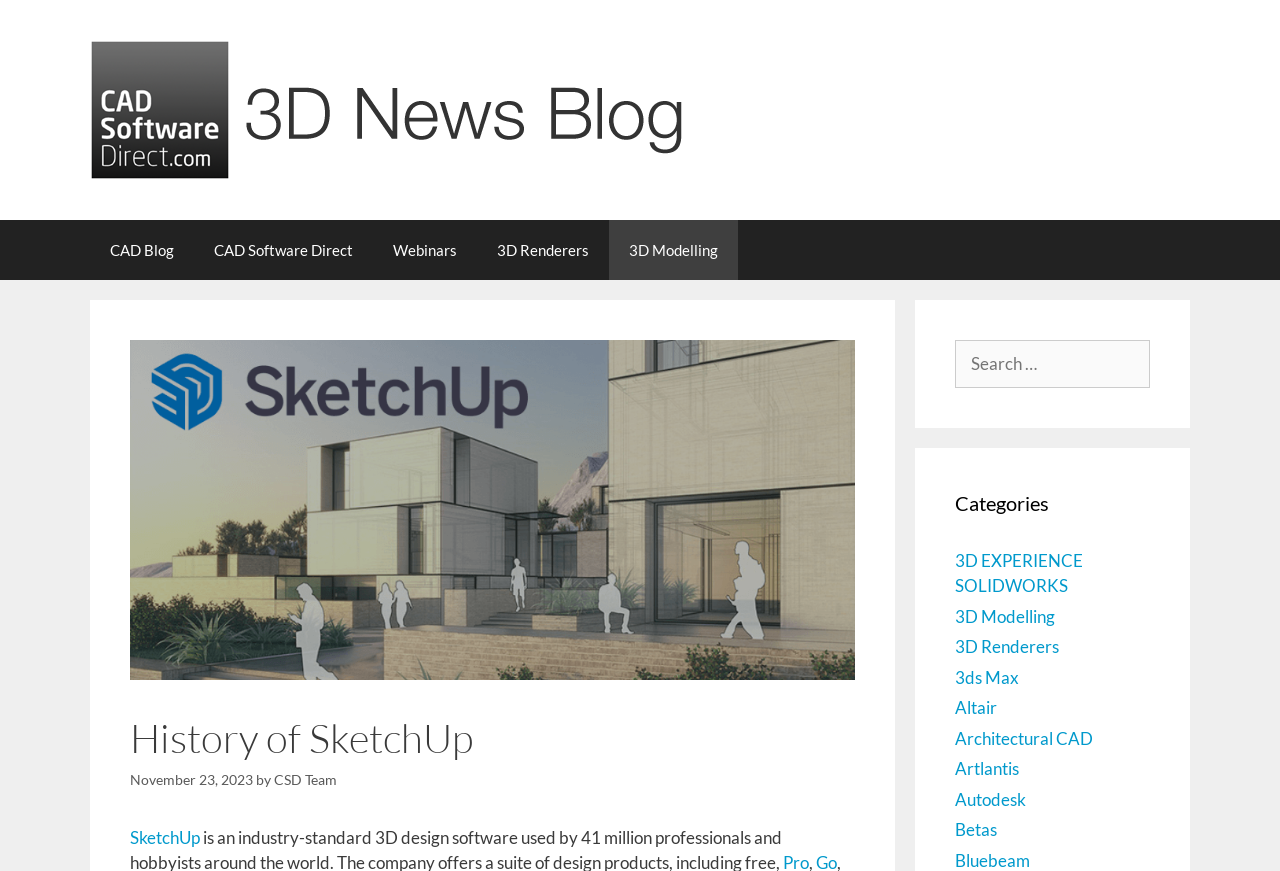Generate a thorough caption that explains the contents of the webpage.

The webpage is about the history of SketchUp, a 3D design software. At the top, there is a header section with a logo image and several links to other sections of the website, including "CAD Blog", "CAD Software Direct", "Webinars", "3D Renderers", and "3D Modelling". 

Below the header, there is a main content section that starts with a large image related to the history of SketchUp. Above the image, there is a header that reads "History of SketchUp" with a date "November 23, 2023" and an author "CSD Team". 

To the right of the main content section, there is a sidebar with a search box and a list of categories, including "3D EXPERIENCE SOLIDWORKS", "3D Modelling", "3D Renderers", and several others. Each category is a link that likely leads to related articles or content.

The overall structure of the webpage is divided into two main sections: the main content area that focuses on the history of SketchUp, and the sidebar that provides additional resources and navigation options.